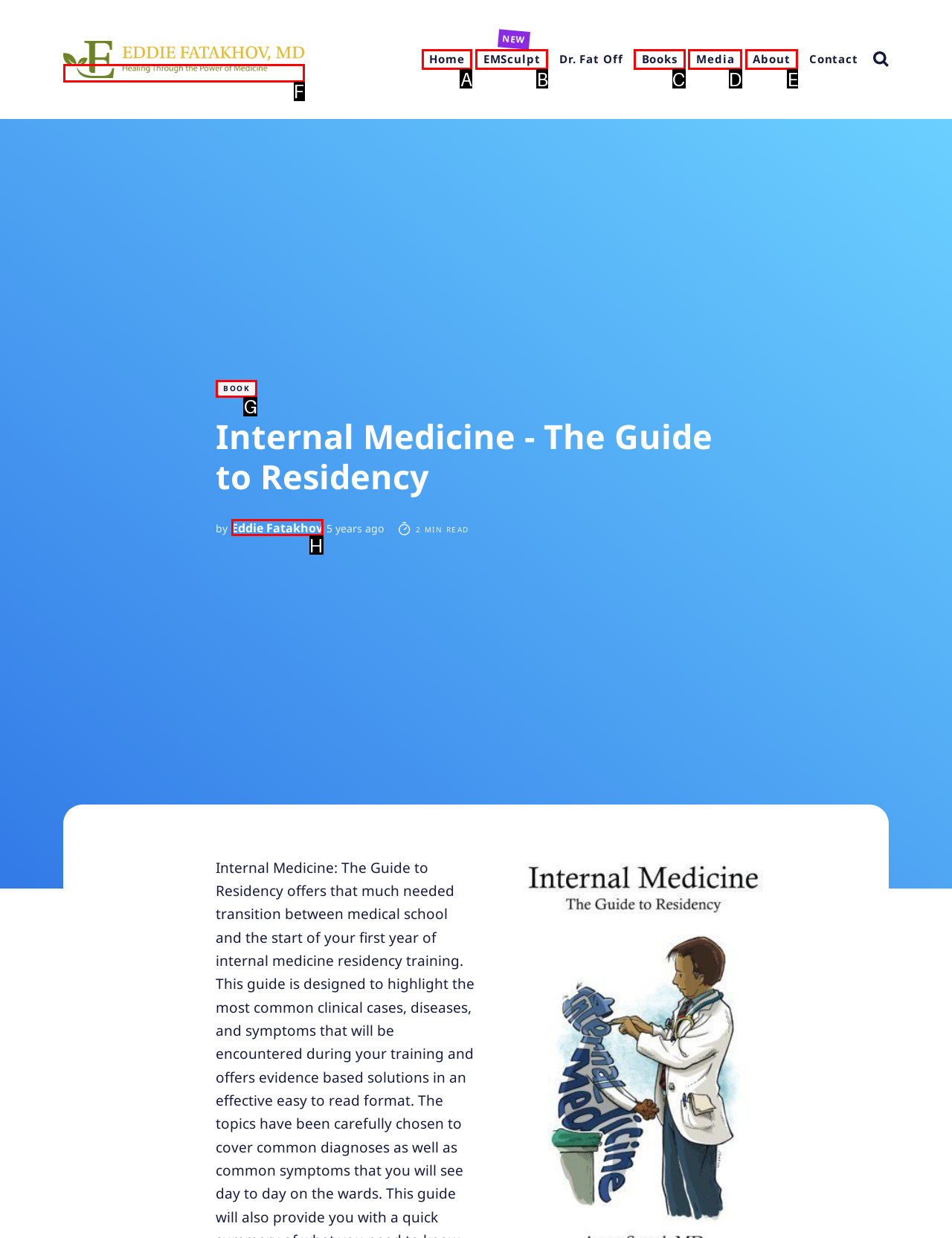From the given choices, which option should you click to complete this task: View the book details? Answer with the letter of the correct option.

G